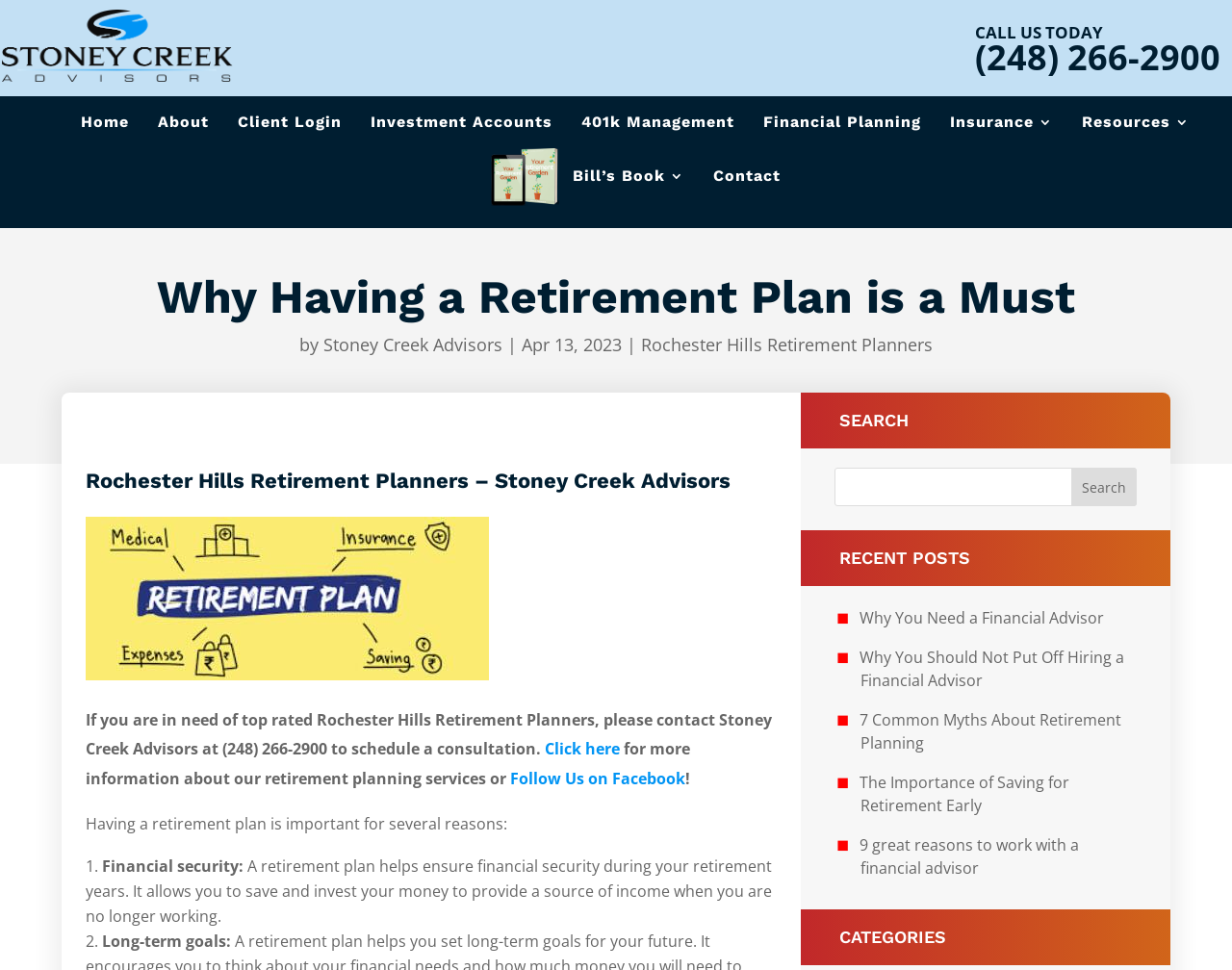Locate the bounding box coordinates of the clickable element to fulfill the following instruction: "Search for something". Provide the coordinates as four float numbers between 0 and 1 in the format [left, top, right, bottom].

[0.677, 0.482, 0.923, 0.522]